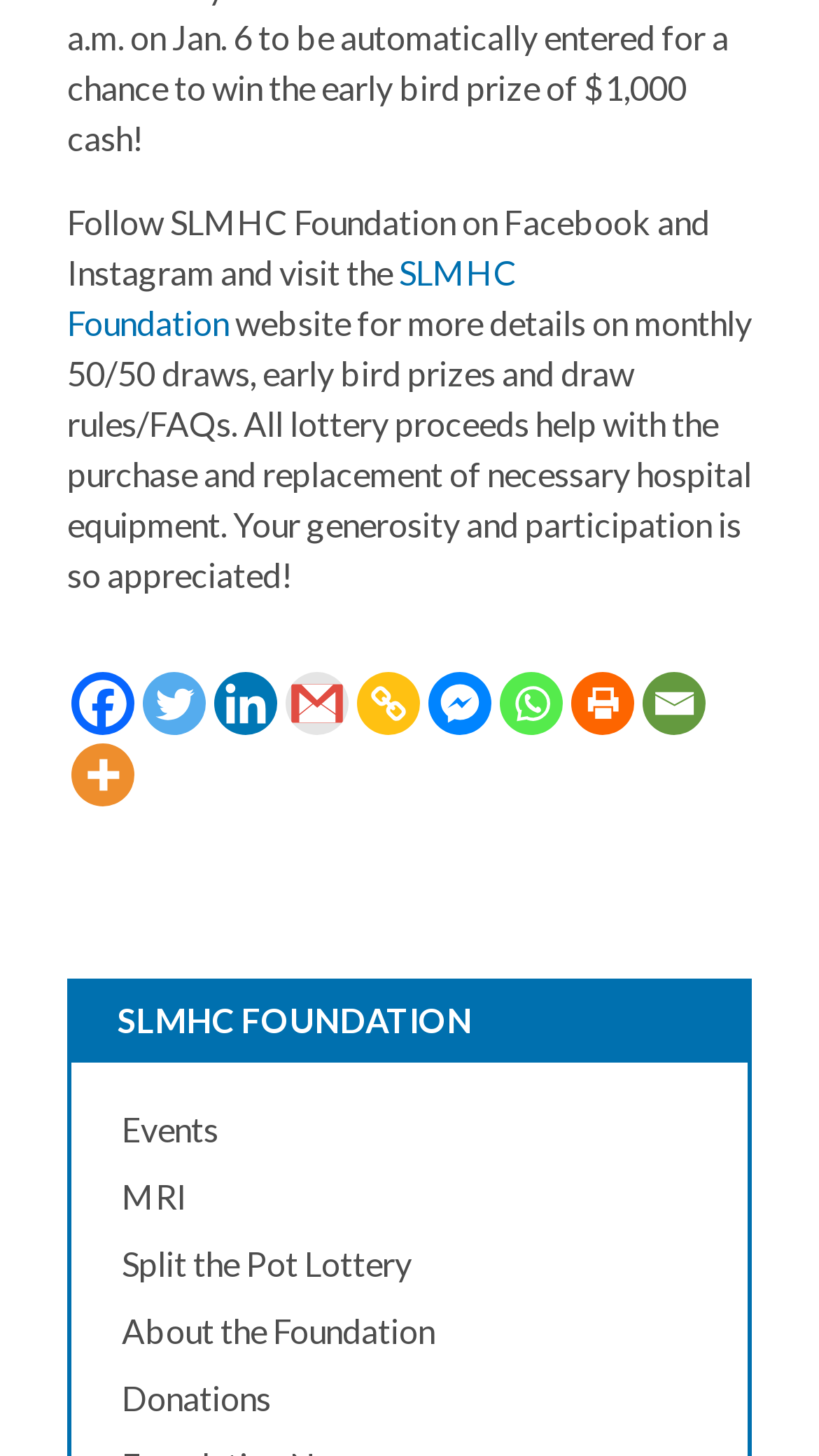Please give a succinct answer to the question in one word or phrase:
What is the last option in the share menu?

Email